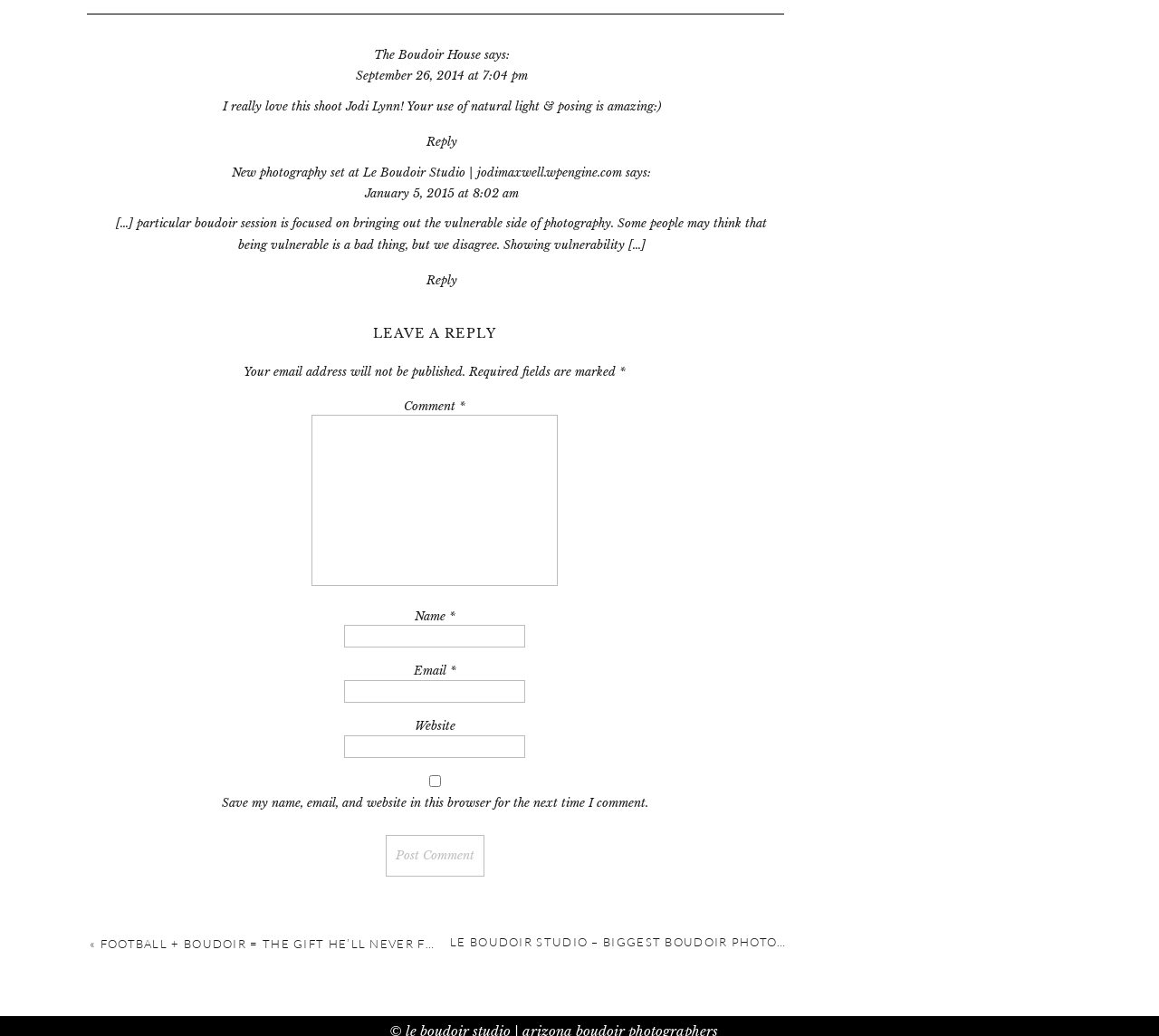How many links are there in the first comment?
Using the picture, provide a one-word or short phrase answer.

2